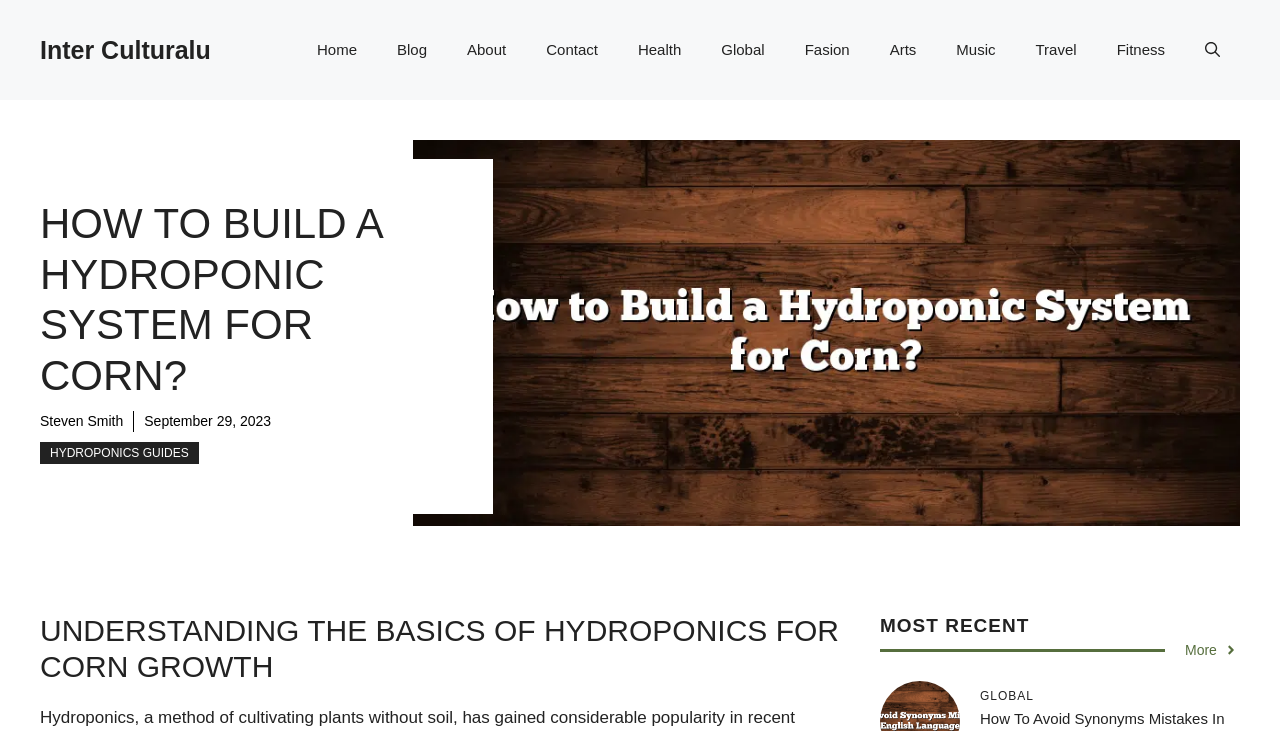Find the bounding box coordinates for the area you need to click to carry out the instruction: "View full fingerprint". The coordinates should be four float numbers between 0 and 1, indicated as [left, top, right, bottom].

None